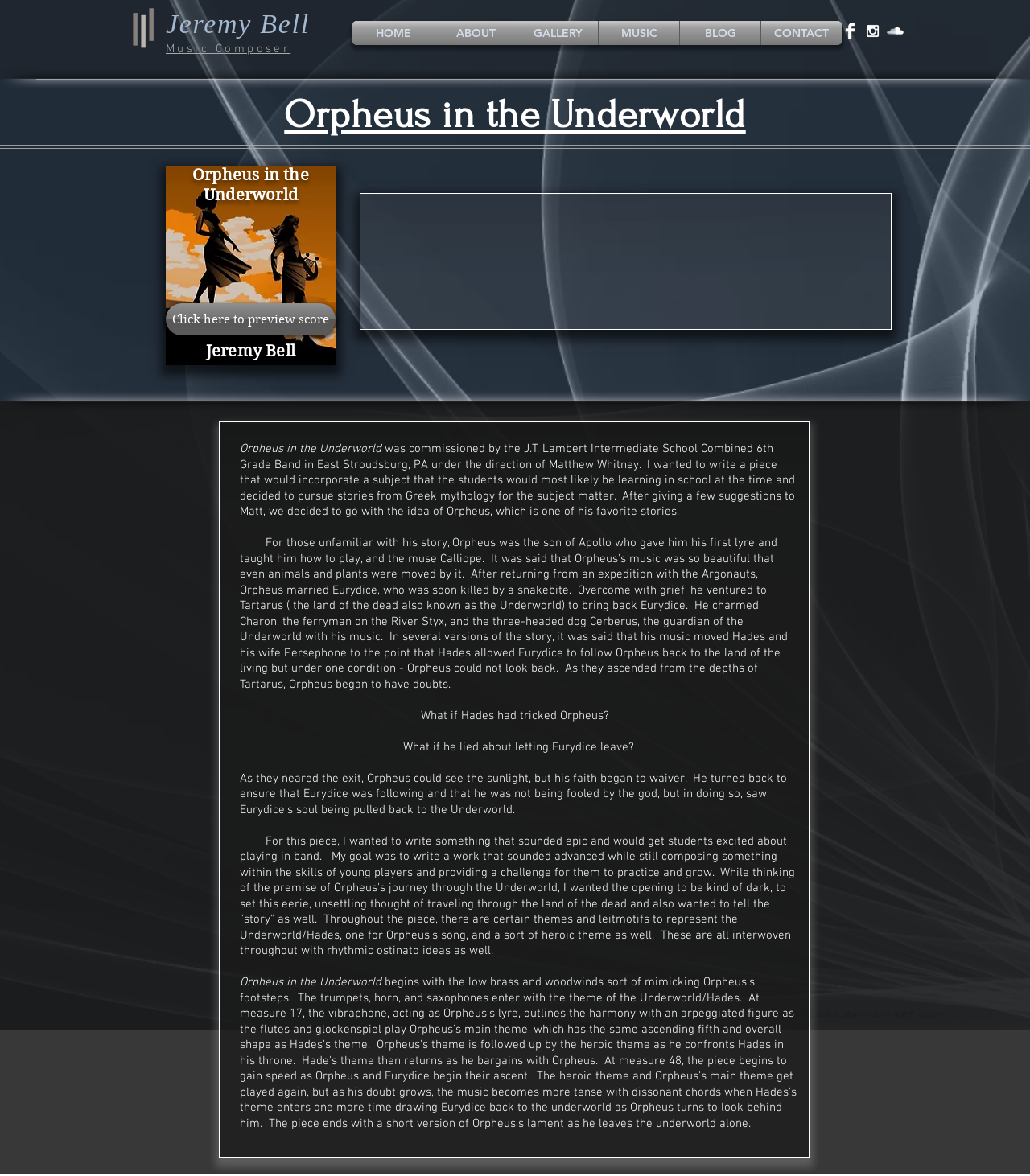Locate the bounding box coordinates of the area that needs to be clicked to fulfill the following instruction: "Open Facebook page". The coordinates should be in the format of four float numbers between 0 and 1, namely [left, top, right, bottom].

[0.817, 0.019, 0.834, 0.034]